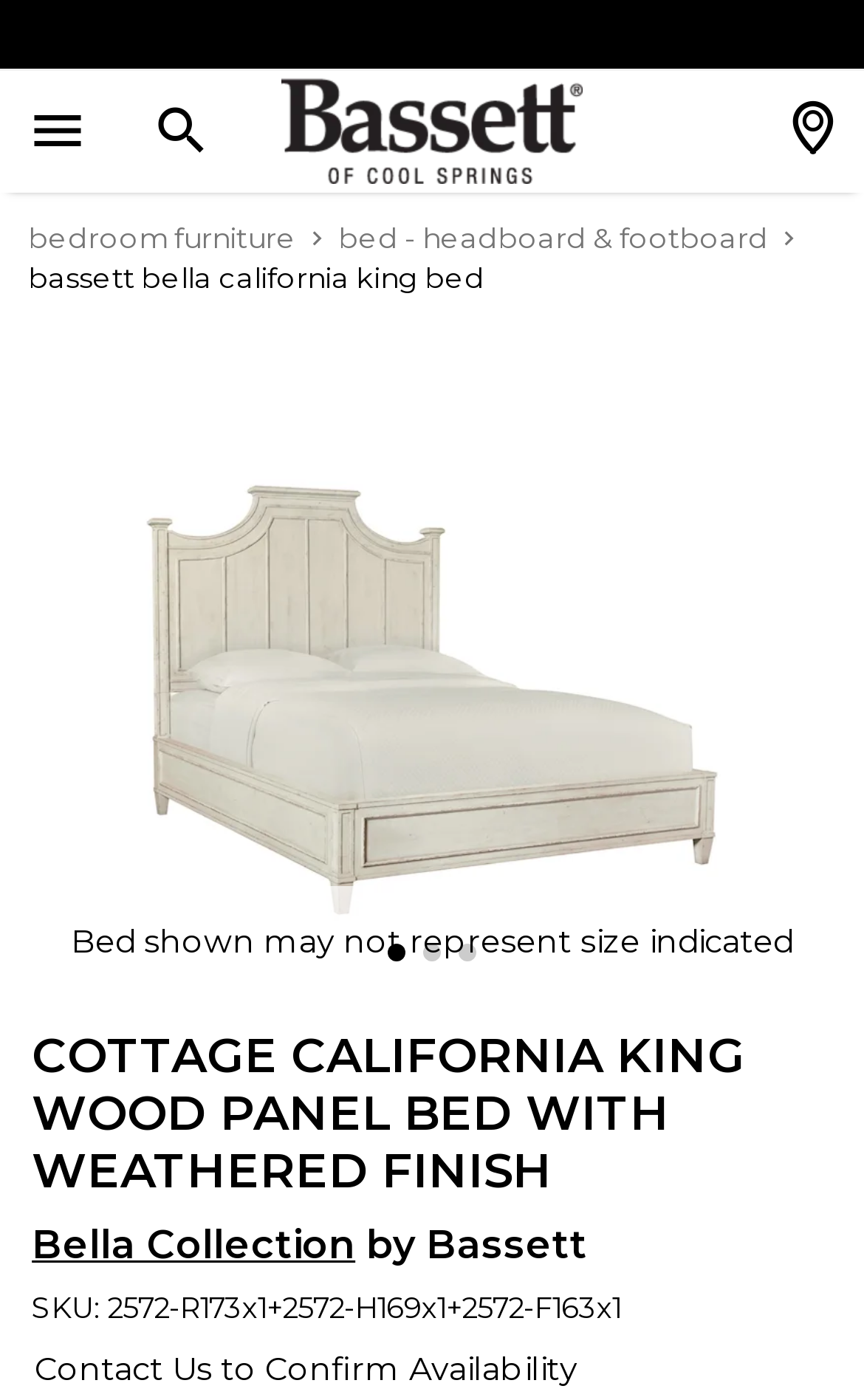Extract the main title from the webpage.

COTTAGE CALIFORNIA KING WOOD PANEL BED WITH WEATHERED FINISH